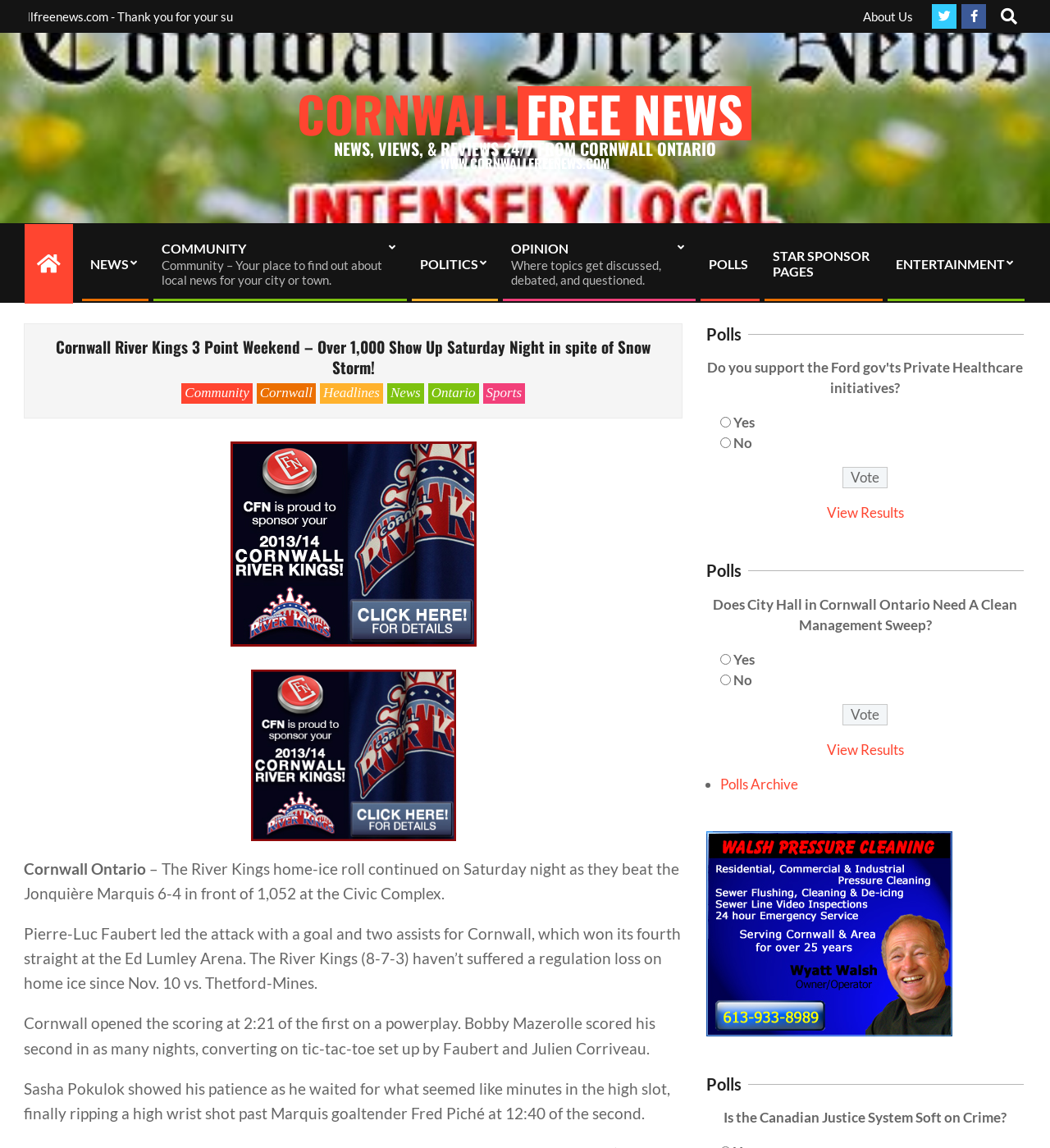Provide your answer in a single word or phrase: 
What is the name of the team that won its fourth straight at the Ed Lumley Arena?

River Kings